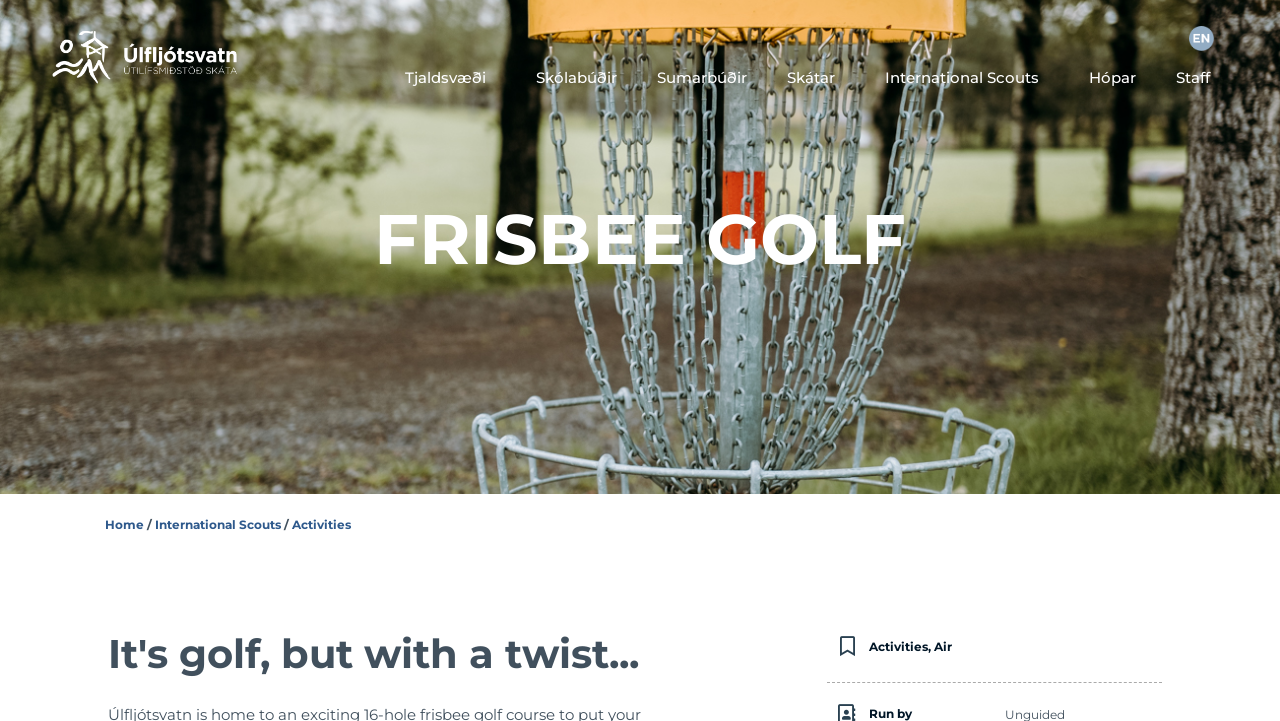Locate the bounding box coordinates of the clickable region to complete the following instruction: "Click on Tjaldsvæði."

[0.301, 0.085, 0.403, 0.132]